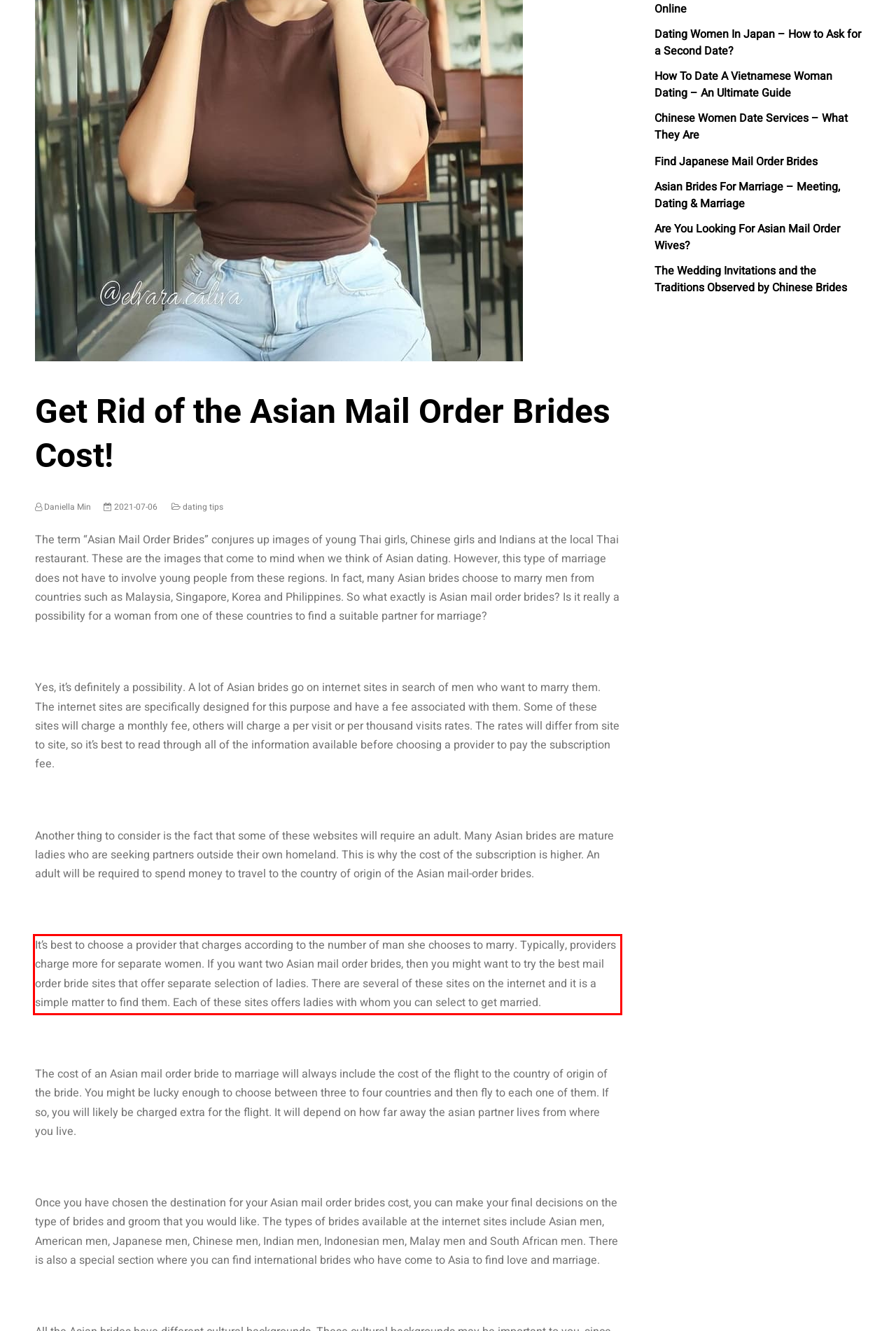Examine the webpage screenshot and use OCR to obtain the text inside the red bounding box.

It’s best to choose a provider that charges according to the number of man she chooses to marry. Typically, providers charge more for separate women. If you want two Asian mail order brides, then you might want to try the best mail order bride sites that offer separate selection of ladies. There are several of these sites on the internet and it is a simple matter to find them. Each of these sites offers ladies with whom you can select to get married.